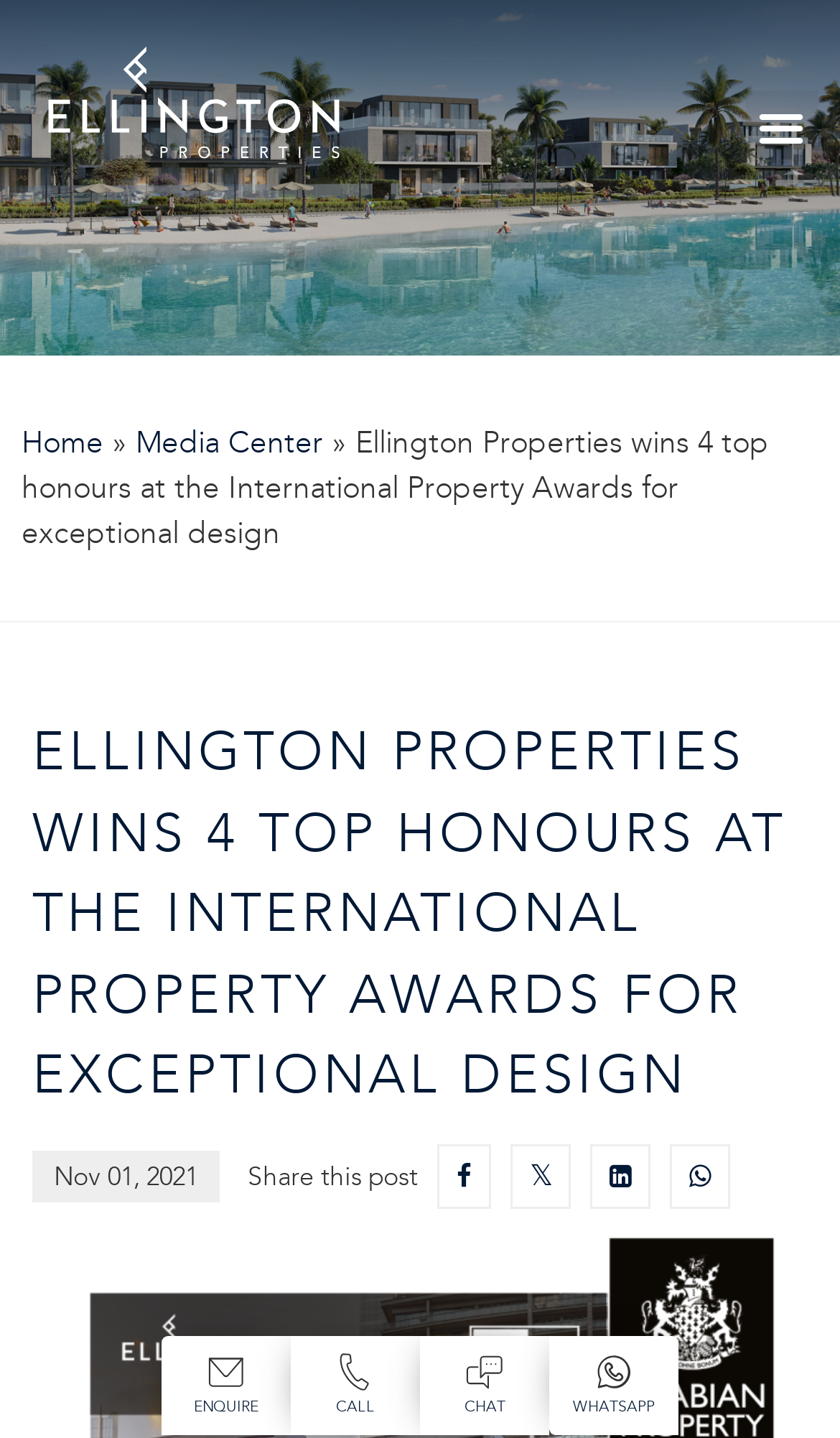Select the bounding box coordinates of the element I need to click to carry out the following instruction: "Call us".

[0.346, 0.929, 0.5, 0.998]